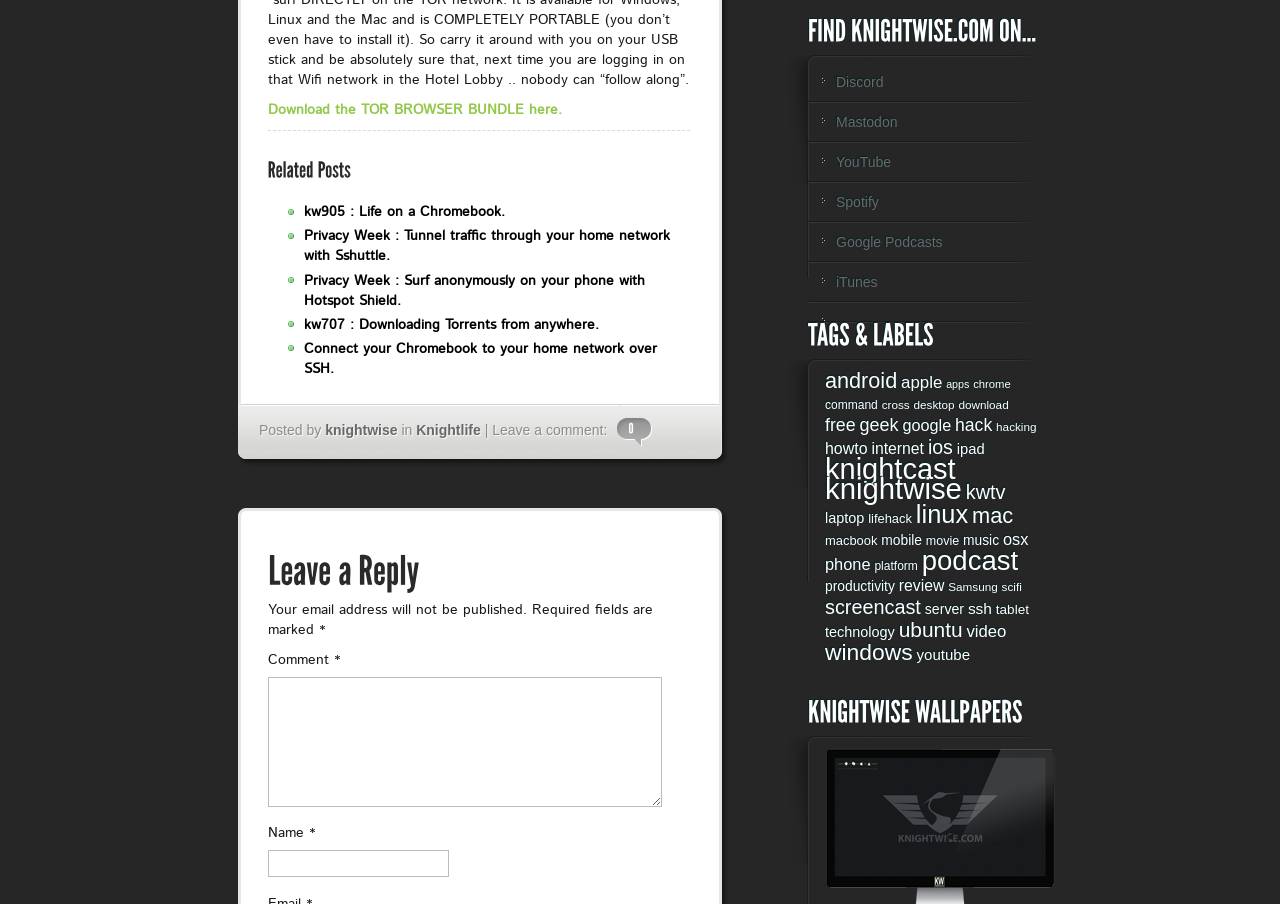Give a short answer using one word or phrase for the question:
How many links are there in the 'TAGS & LABELS' section?

30